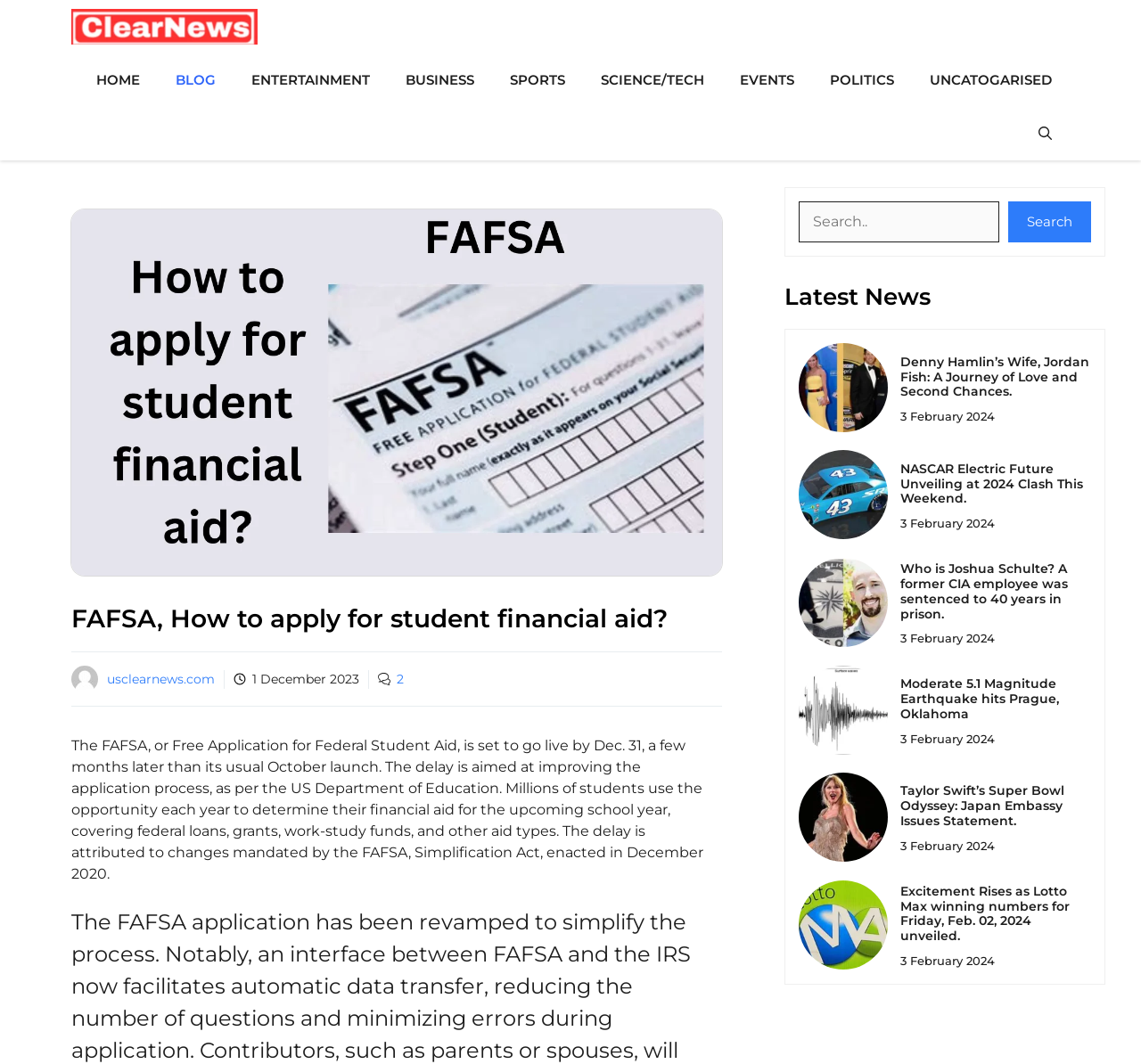Determine which piece of text is the heading of the webpage and provide it.

FAFSA, How to apply for student financial aid?